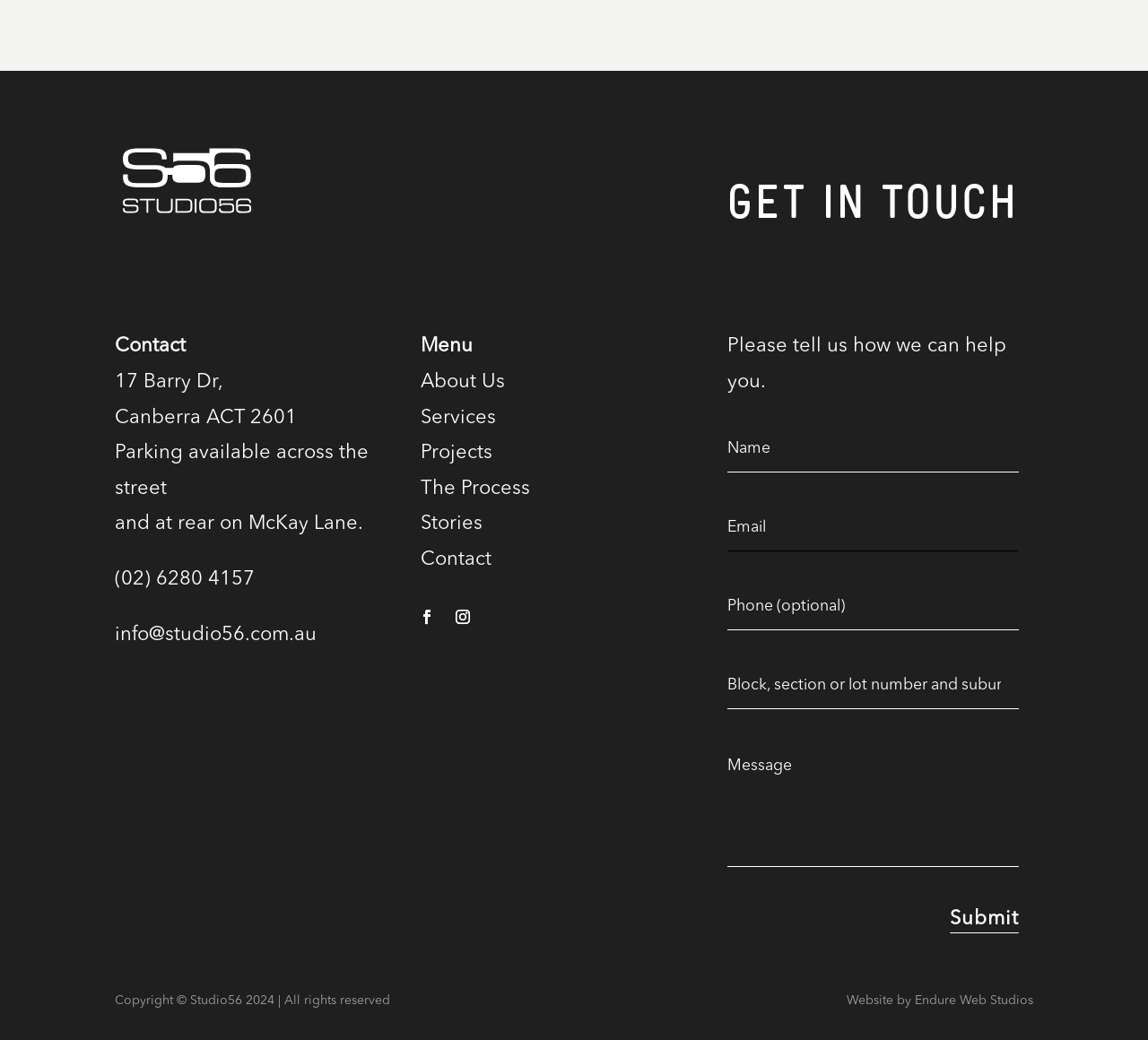Determine the bounding box coordinates of the element's region needed to click to follow the instruction: "Enter your message in the fourth text box". Provide these coordinates as four float numbers between 0 and 1, formatted as [left, top, right, bottom].

[0.633, 0.619, 0.887, 0.682]